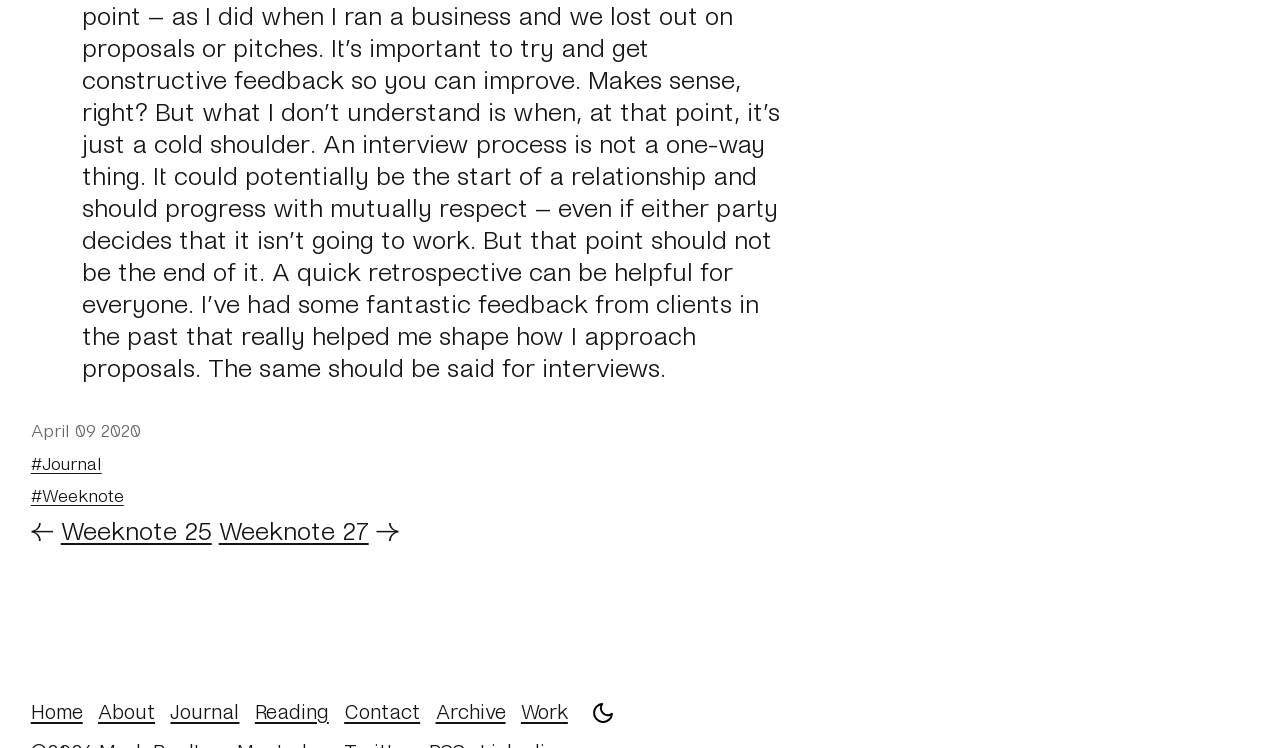How many weeknote links are displayed on the webpage?
Based on the visual information, provide a detailed and comprehensive answer.

There are two weeknote links displayed on the webpage, which are 'Weeknote 25' and 'Weeknote 27'. These links might lead to specific weeknote entries or pages.